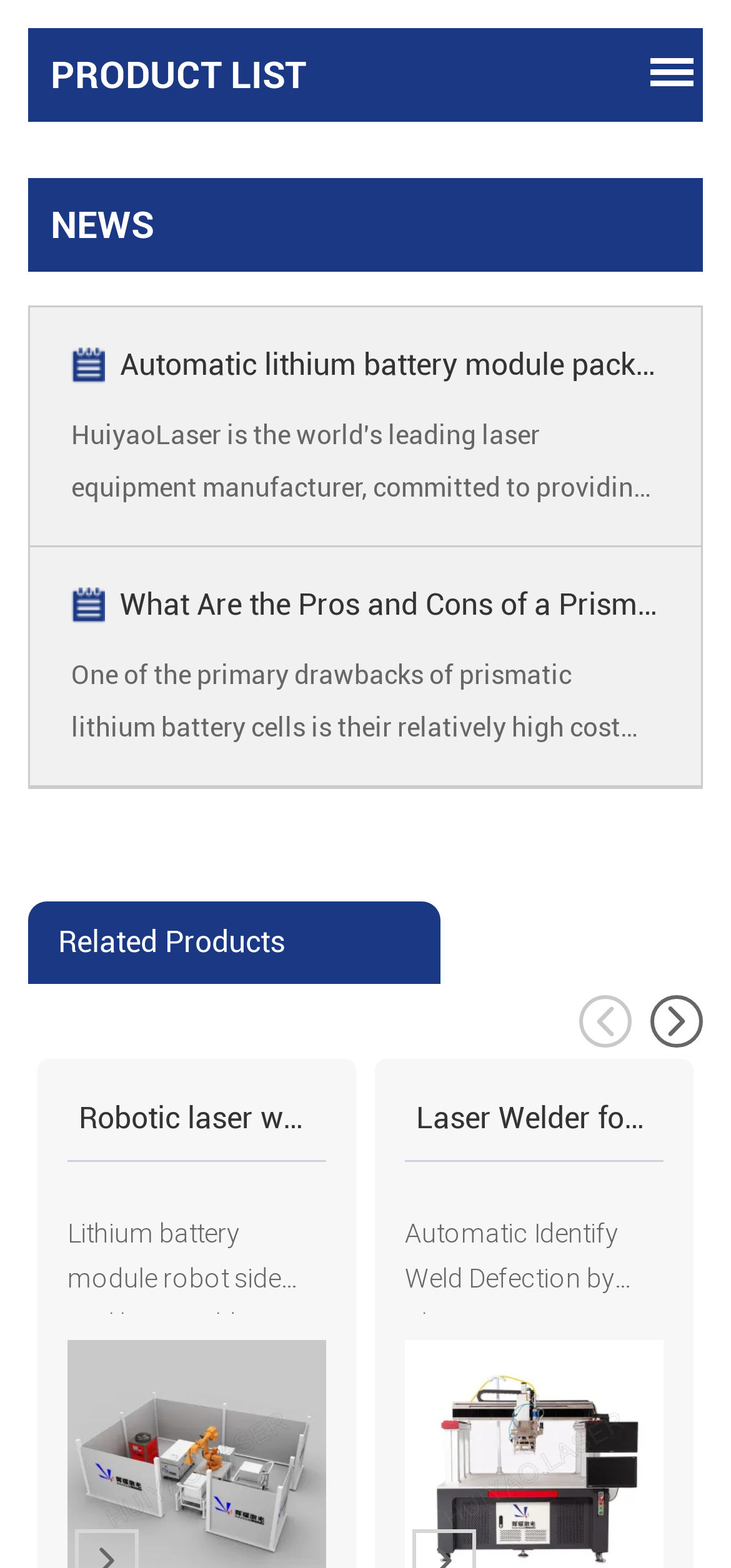Could you specify the bounding box coordinates for the clickable section to complete the following instruction: "Go to Next slide"?

[0.89, 0.635, 0.962, 0.668]